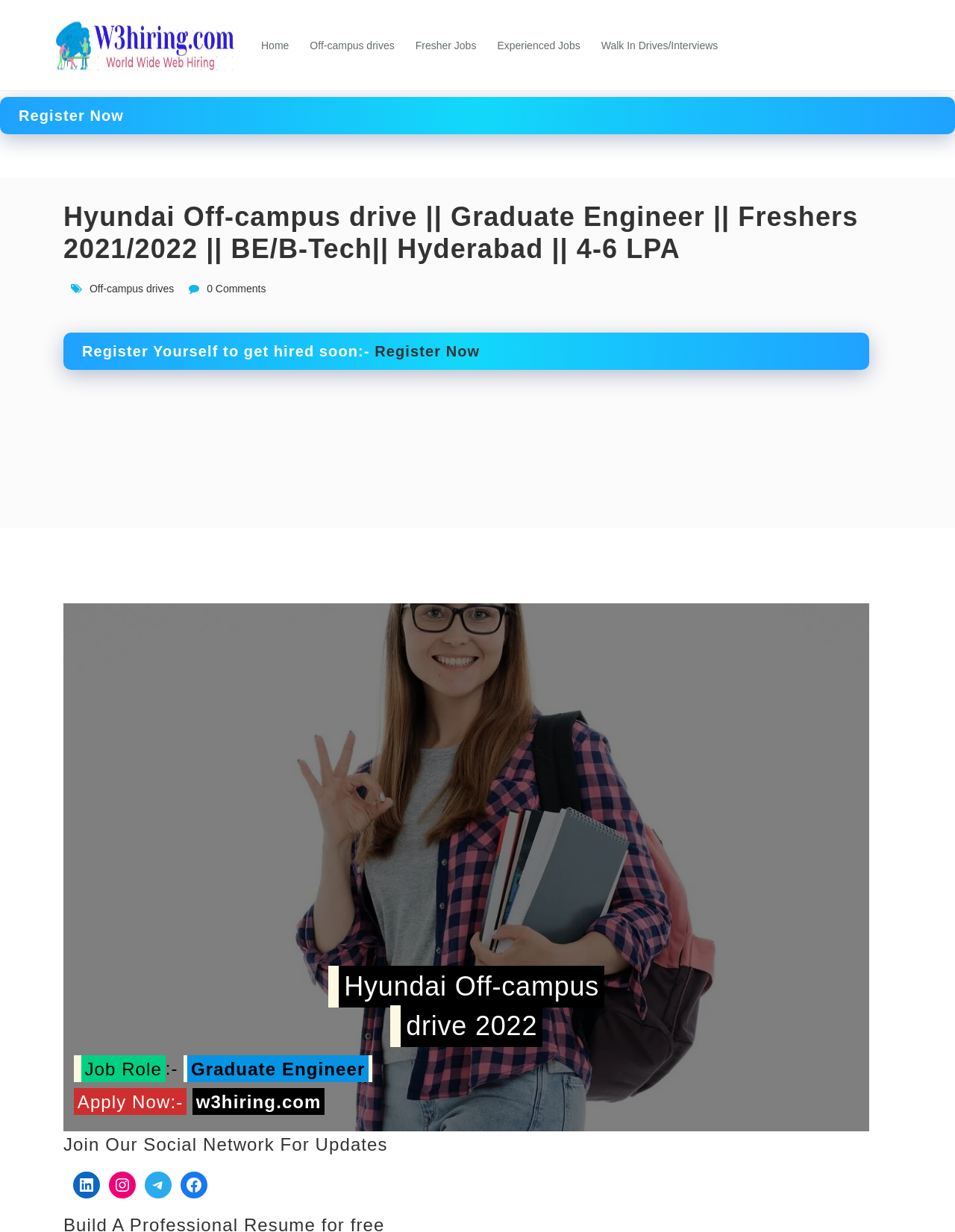Point out the bounding box coordinates of the section to click in order to follow this instruction: "Click on Register Now".

[0.0, 0.079, 1.0, 0.109]